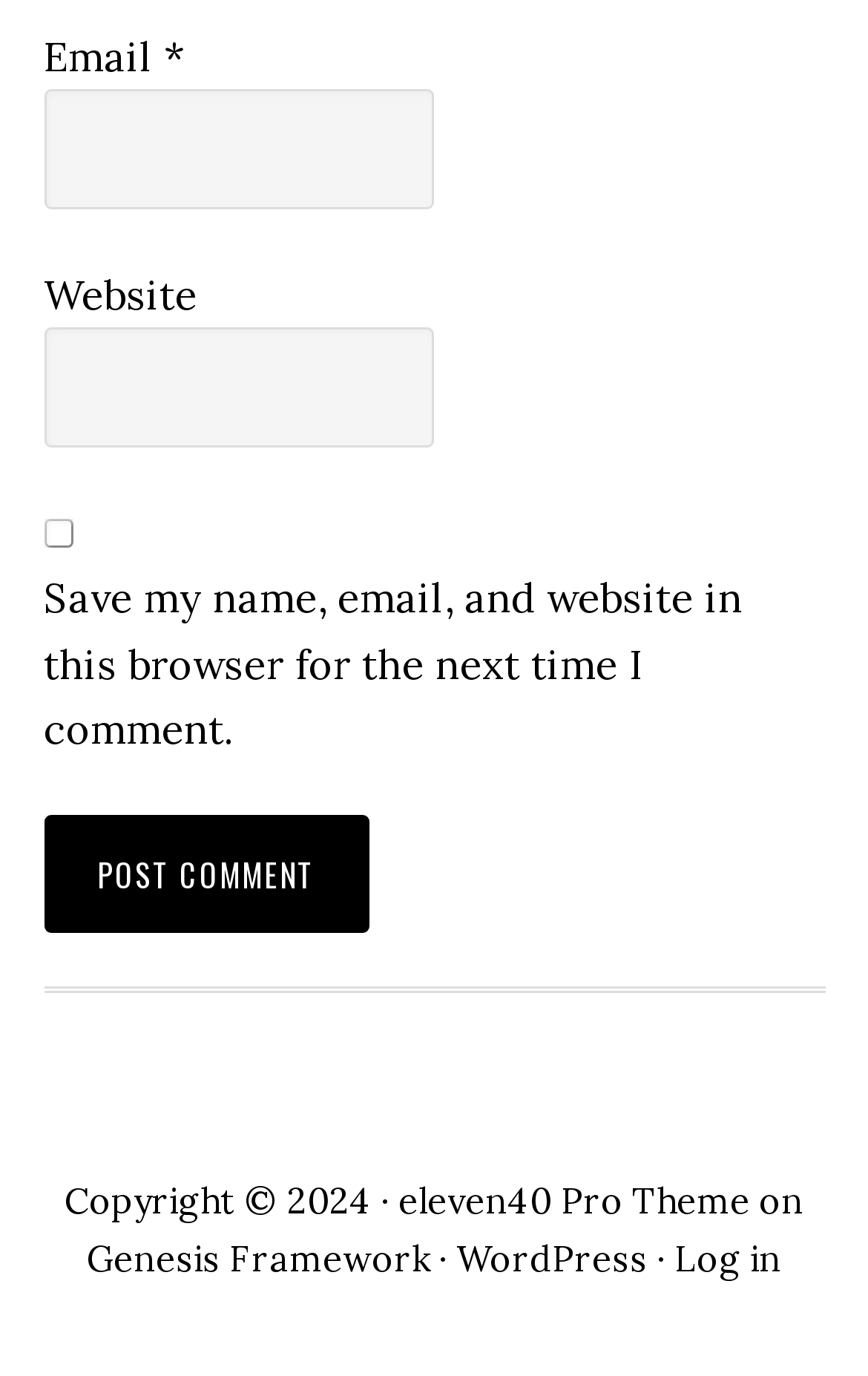Using the provided element description "WordPress", determine the bounding box coordinates of the UI element.

[0.526, 0.898, 0.746, 0.931]